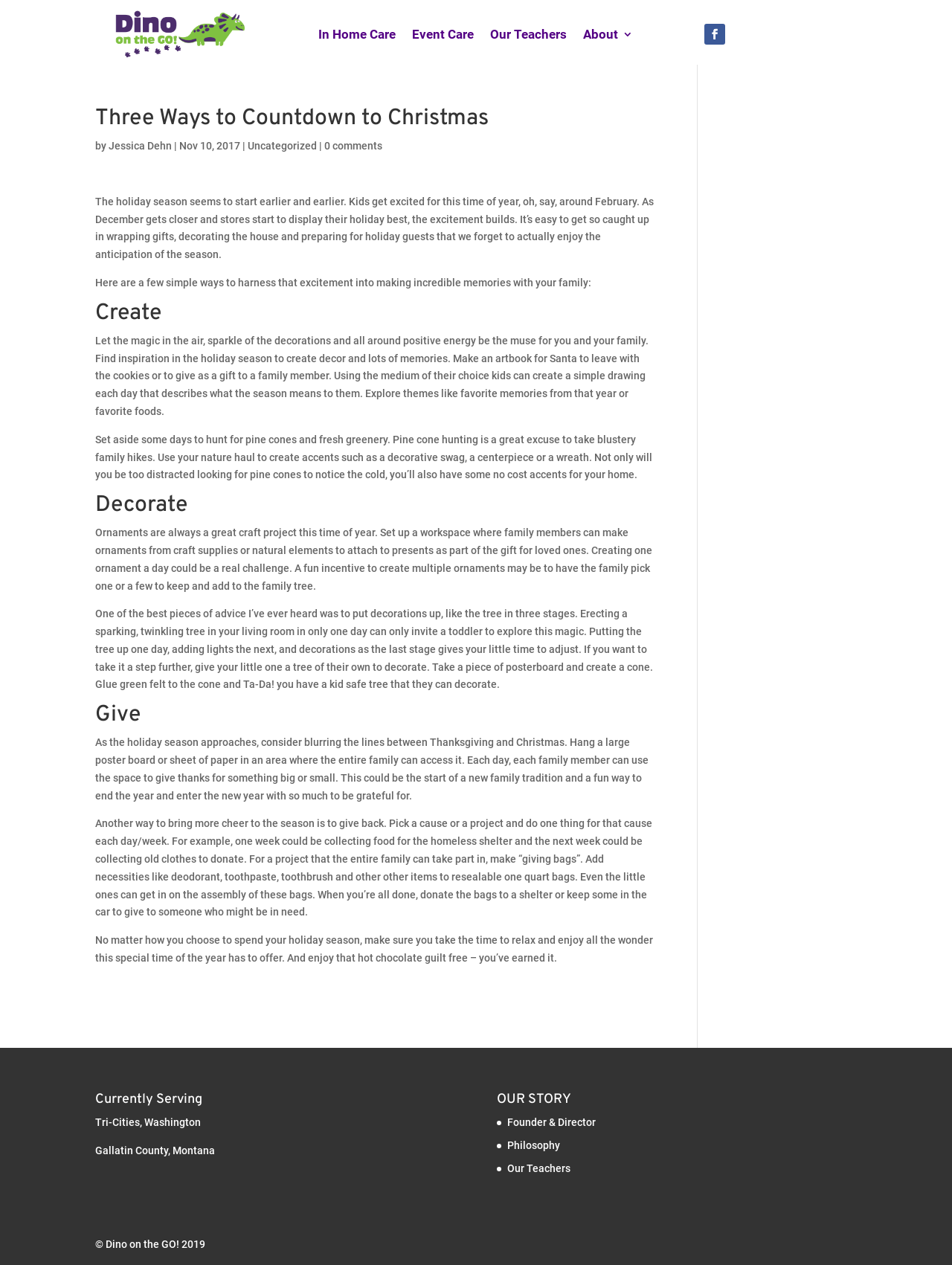Locate the bounding box of the UI element based on this description: "Uncategorized". Provide four float numbers between 0 and 1 as [left, top, right, bottom].

[0.26, 0.11, 0.333, 0.12]